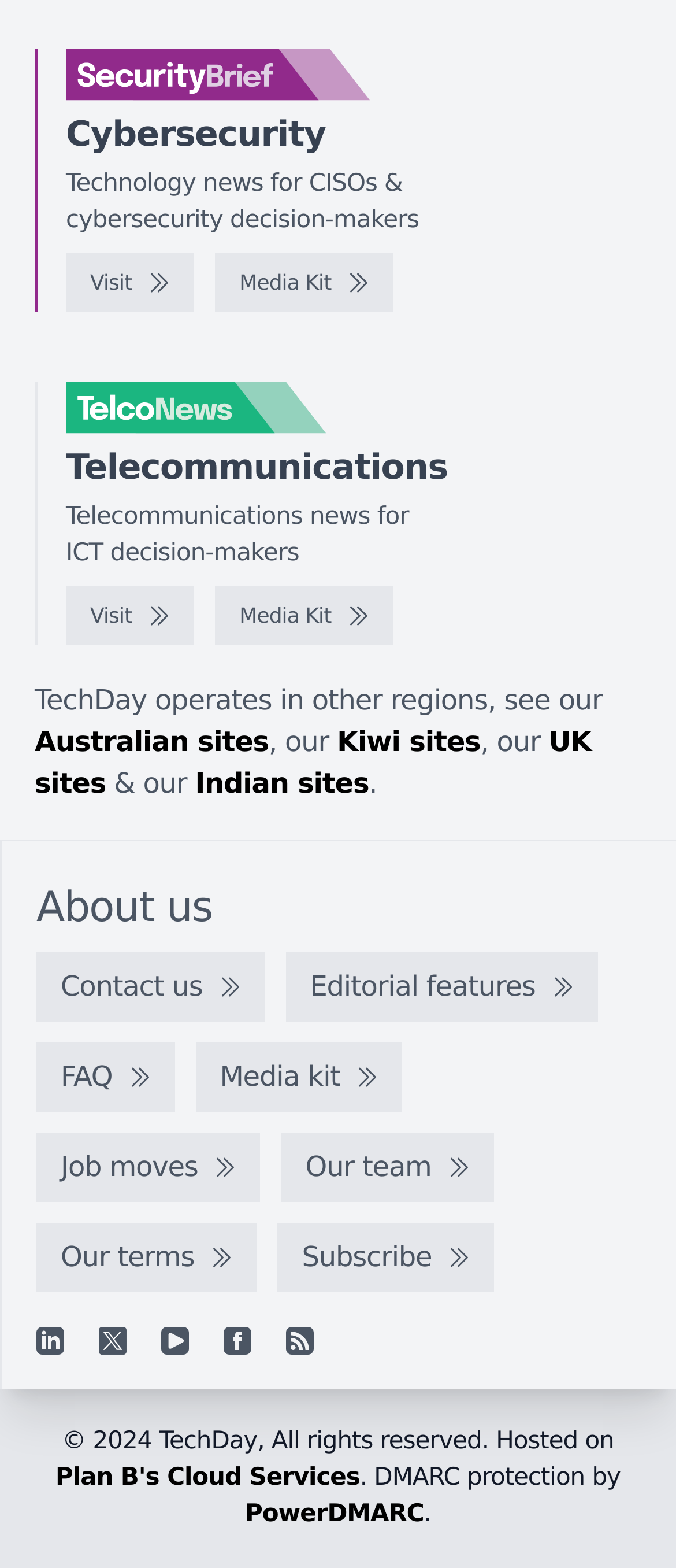Give a short answer using one word or phrase for the question:
How many social media links are available?

5